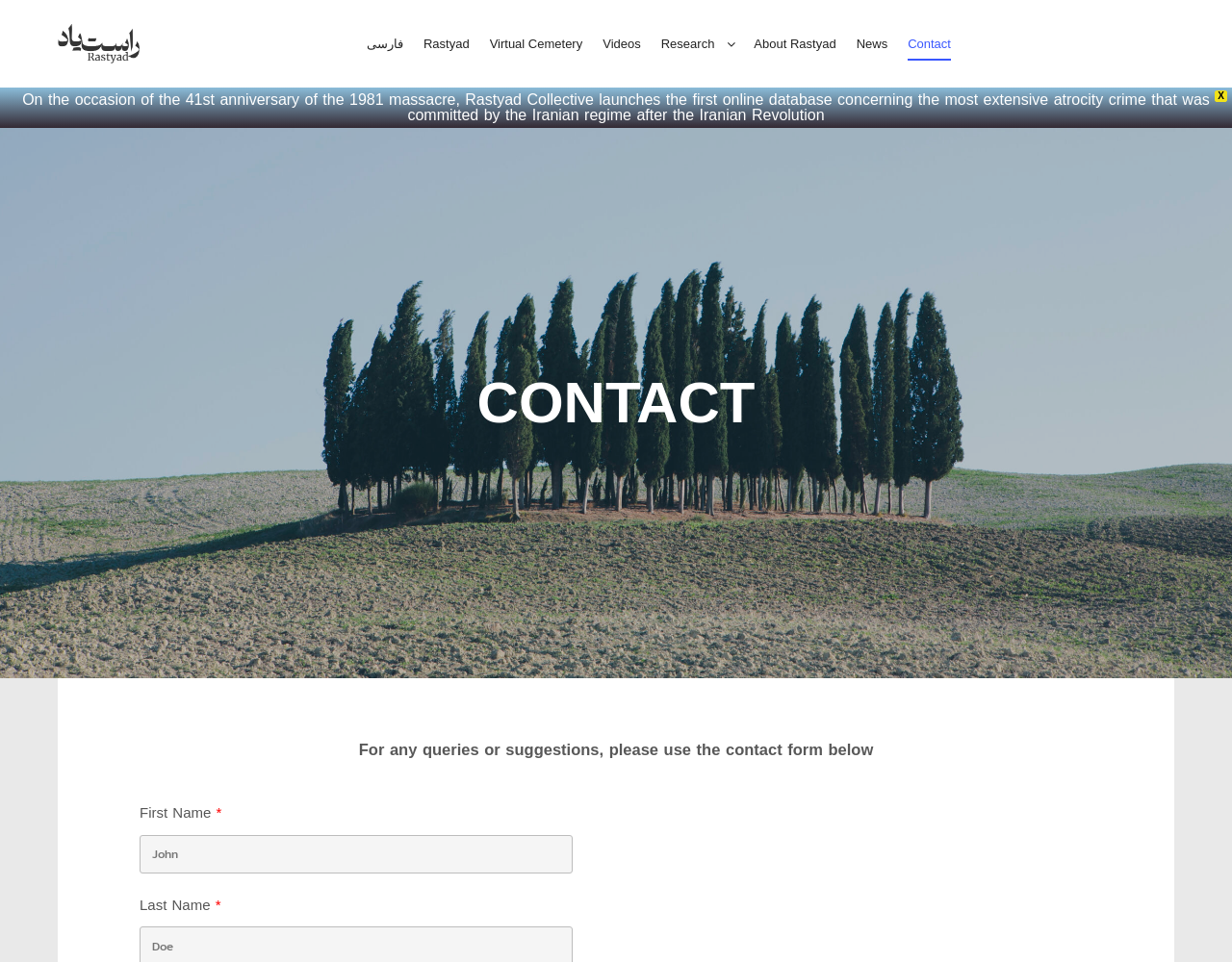Create an elaborate caption that covers all aspects of the webpage.

The webpage is about the Rastyad Collective, a platform that launches an online database concerning a significant atrocity crime committed by the Iranian regime after the Iranian Revolution. 

At the top right corner, there is a close button with an "X" label. Below it, there is a long paragraph of text describing the purpose of the Rastyad Collective. 

On the top left, there is a layout table containing several links, including "راست\u200cیاد" with an accompanying image, "فارسی", "Rastyad", "Virtual Cemetery", "Videos", "Research", an icon, "About Rastyad", "News", and "Contact". 

Below the layout table, there is a heading "CONTACT" in the center of the page. Under the heading, there is a paragraph of text instructing users to use the contact form below for any queries or suggestions. 

The contact form is located at the bottom of the page, consisting of several input fields, including "First Name" and "Last Name", with a textbox for users to enter their names.